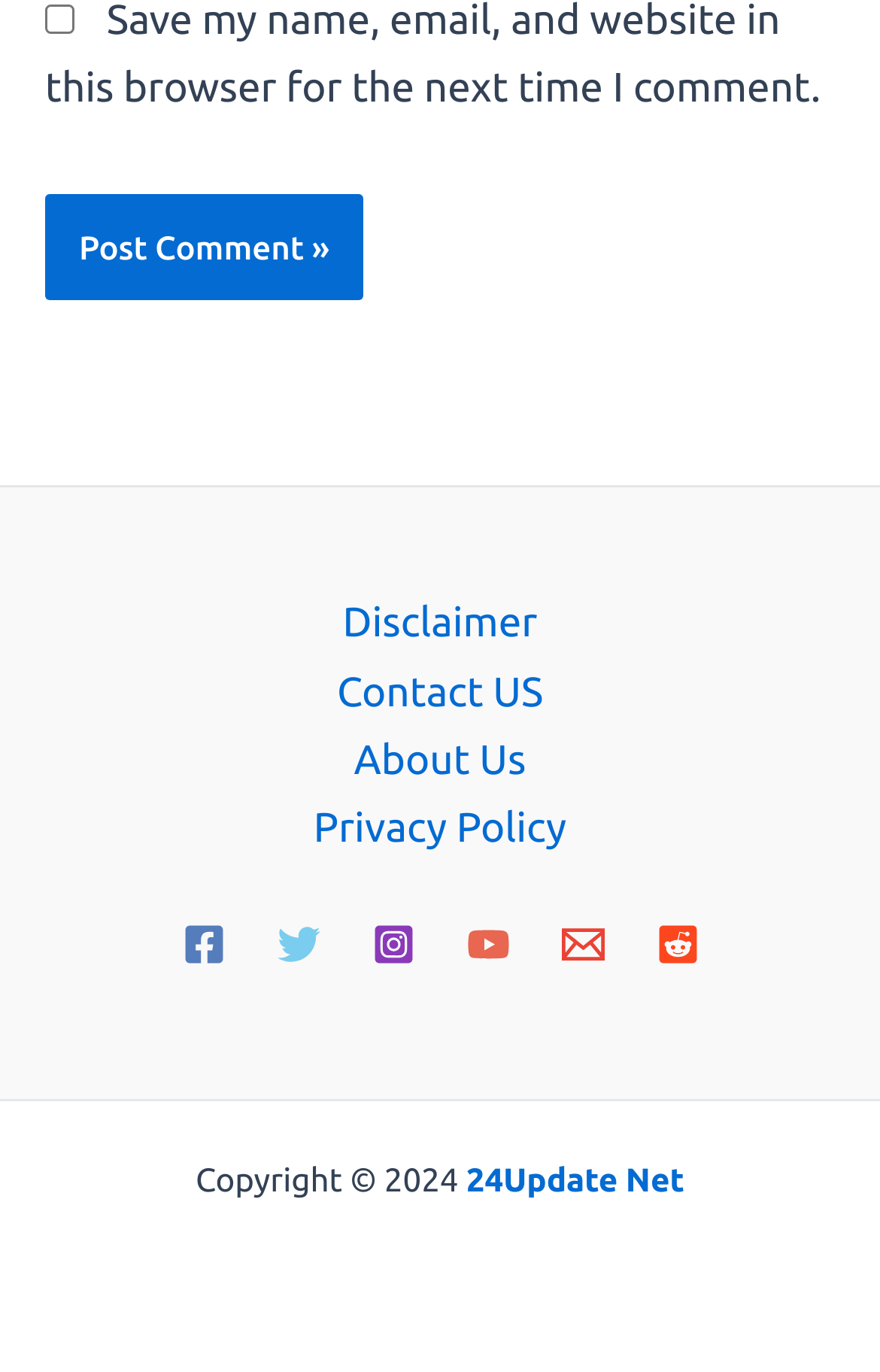What is the last link in the navigation section?
Provide a detailed answer to the question using information from the image.

The navigation section contains several links, and the last link is 'Privacy Policy'. This link is located at the bottom of the navigation section and is likely to lead to a page that outlines the website's privacy policies.